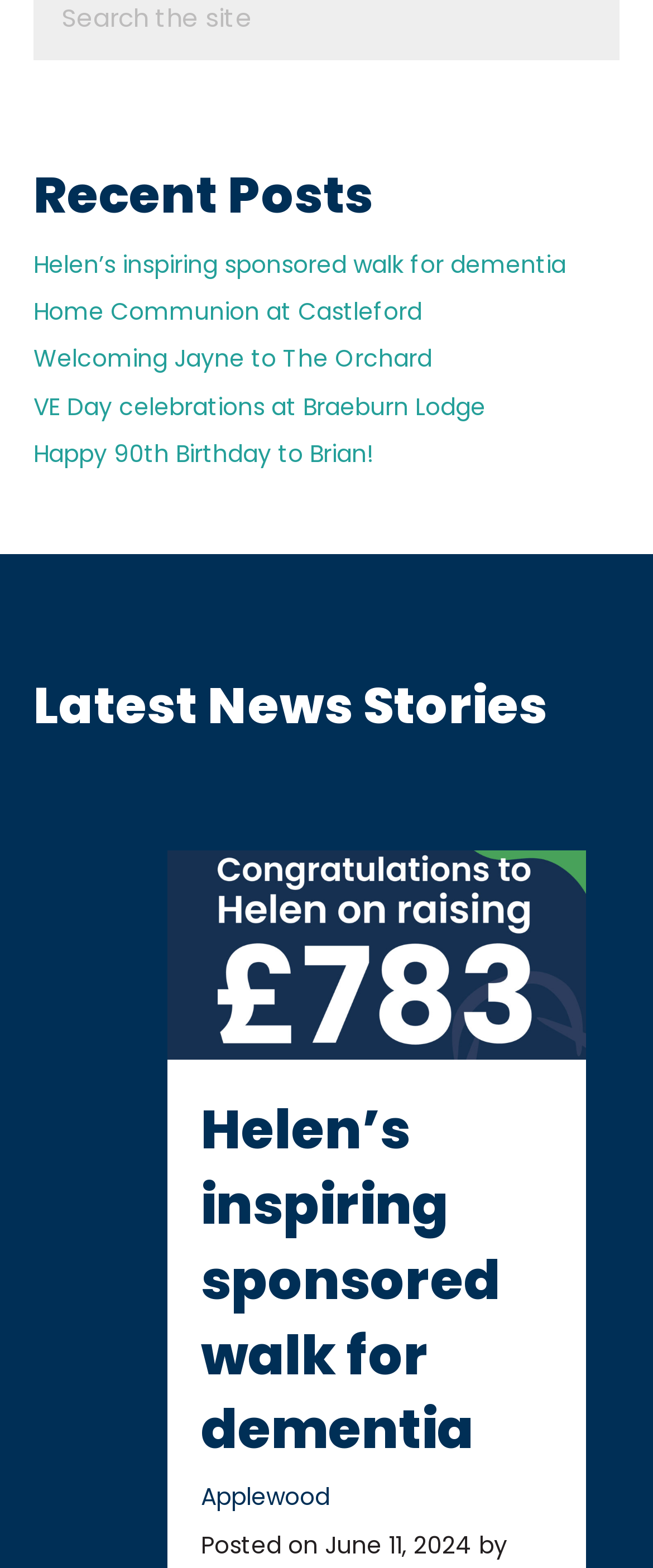Provide the bounding box coordinates of the HTML element this sentence describes: "Applewood". The bounding box coordinates consist of four float numbers between 0 and 1, i.e., [left, top, right, bottom].

[0.308, 0.944, 0.505, 0.965]